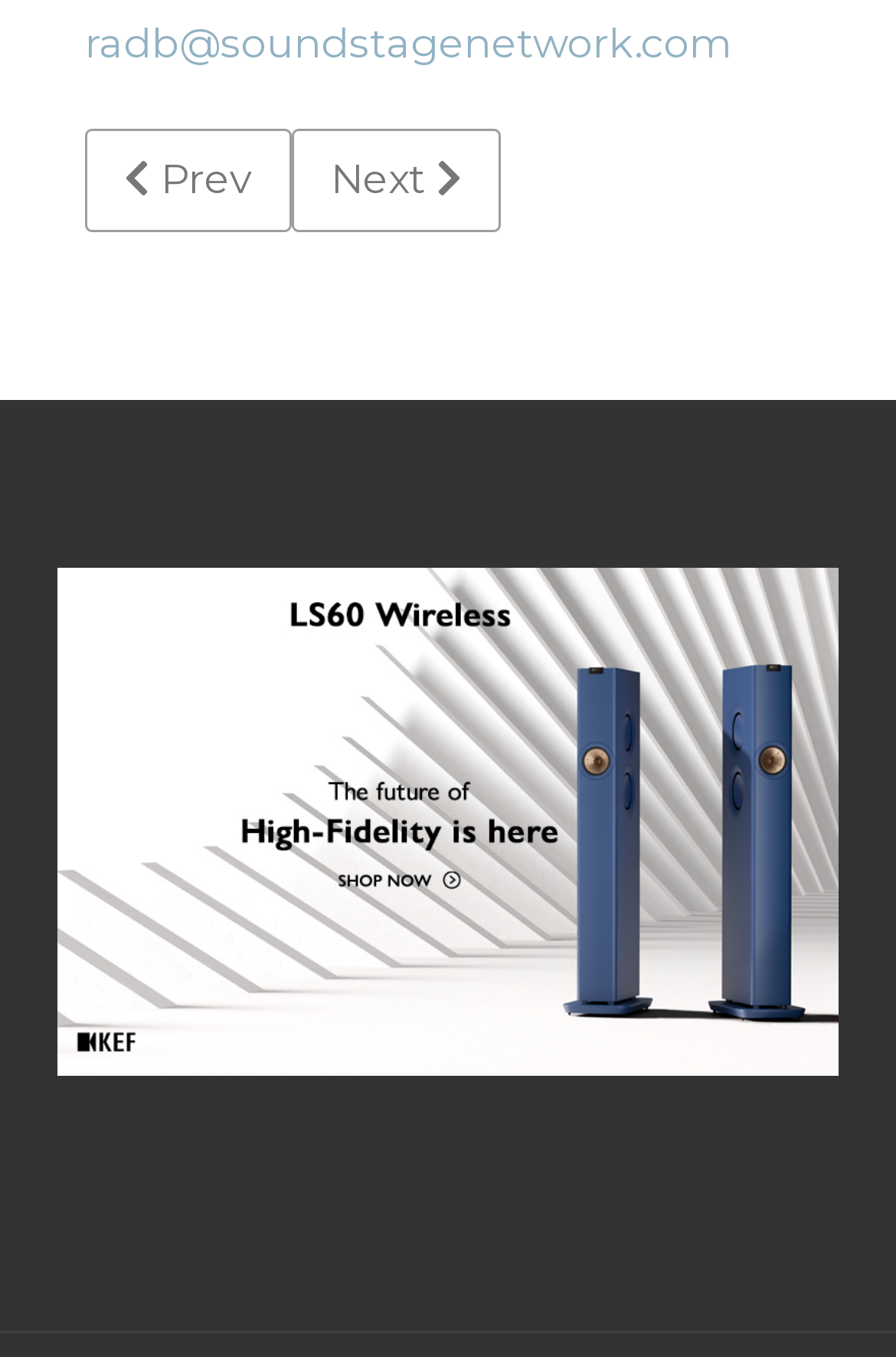For the element described, predict the bounding box coordinates as (top-left x, top-left y, bottom-right x, bottom-right y). All values should be between 0 and 1. Element description: title="767x500 KEF LS60 (20220919)"

[0.064, 0.584, 0.936, 0.62]